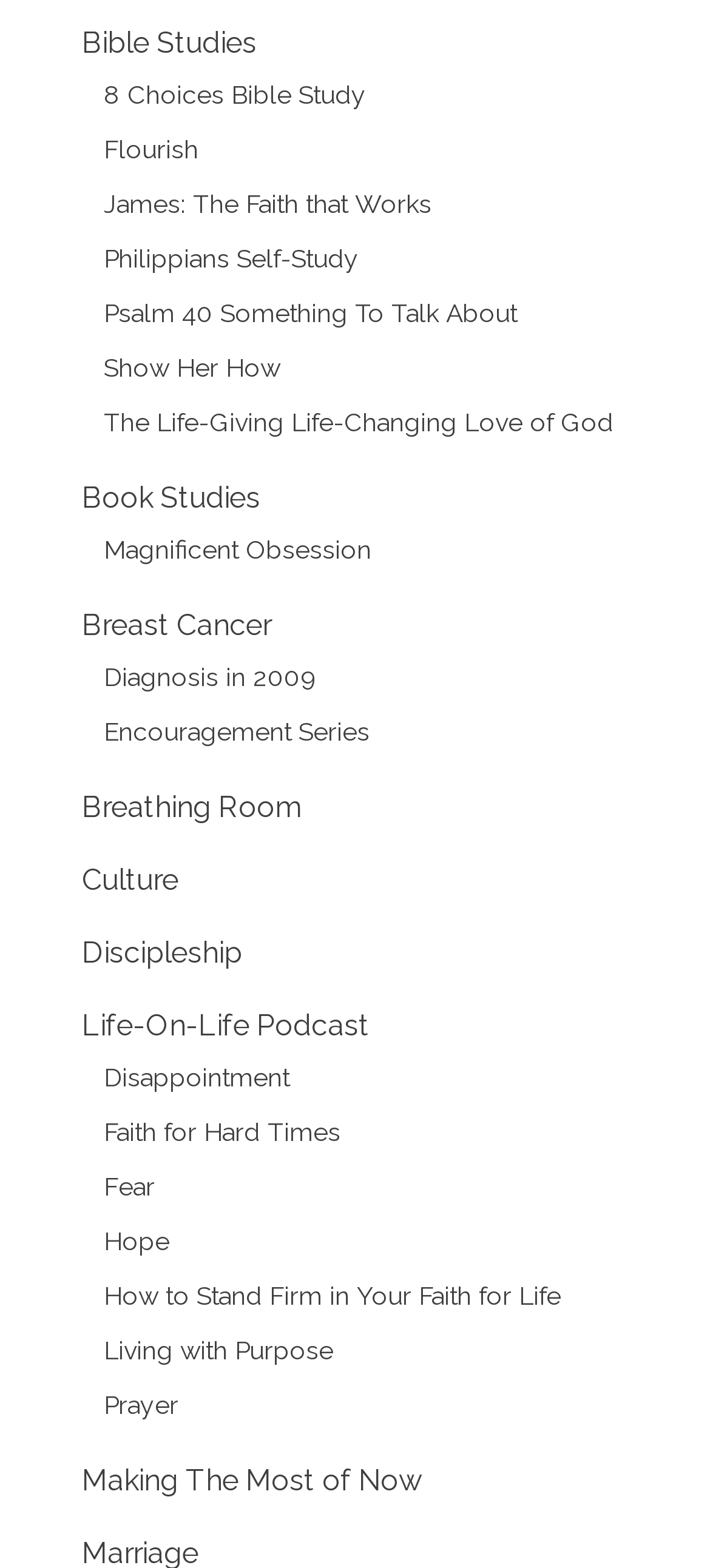Give a succinct answer to this question in a single word or phrase: 
What is the last link on the webpage?

Making The Most of Now